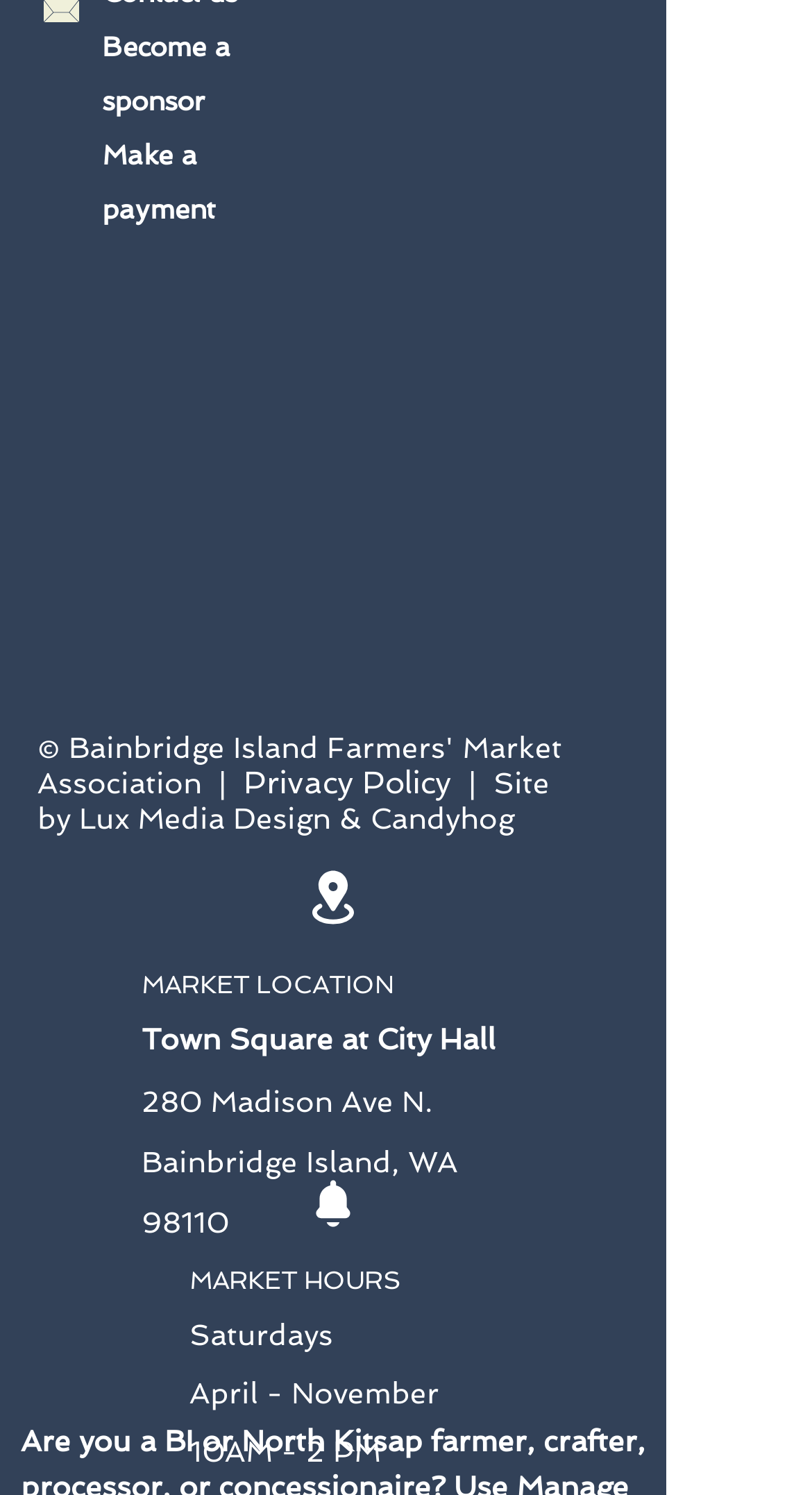Respond to the following query with just one word or a short phrase: 
What are the market hours?

Saturdays, 10AM - 2 PM